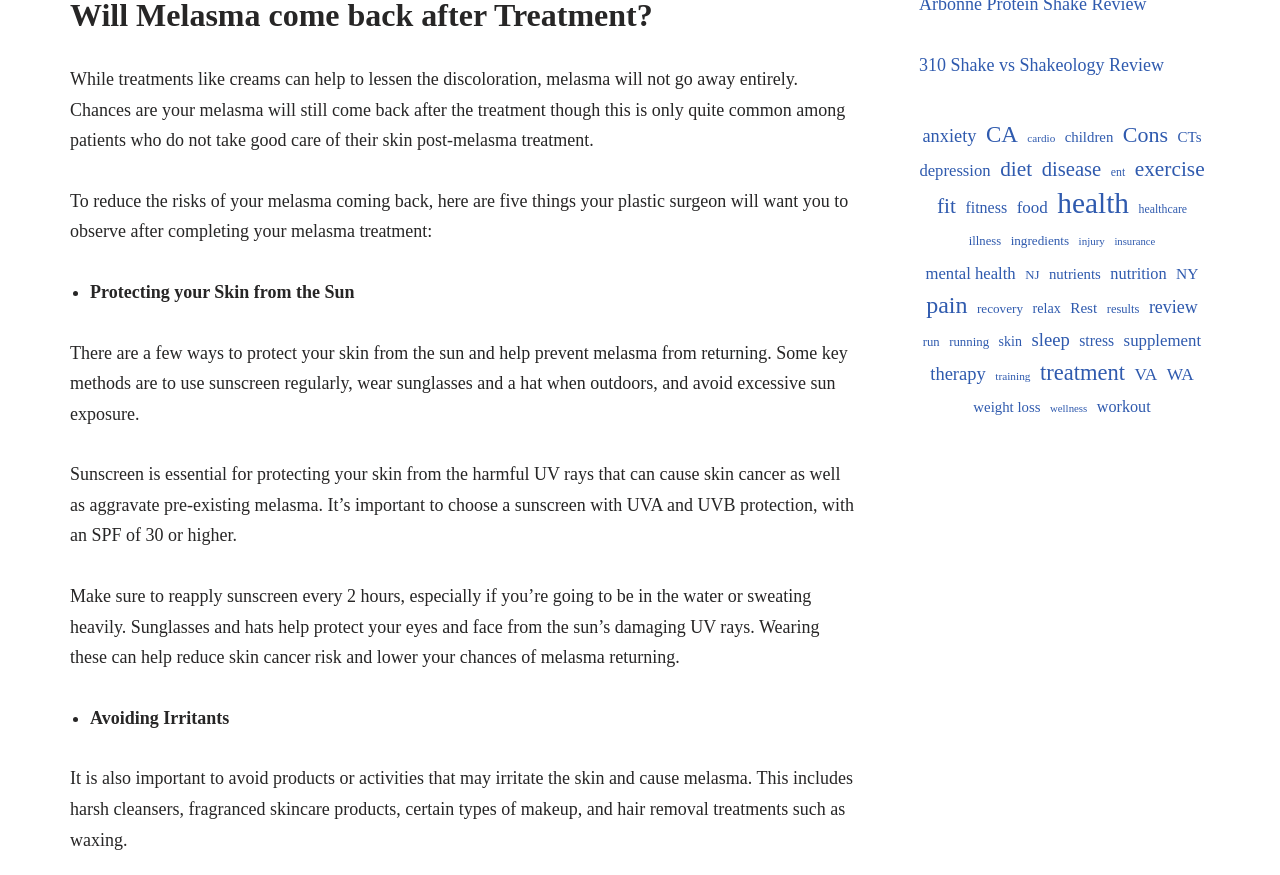Determine the bounding box coordinates of the region to click in order to accomplish the following instruction: "Explore the link about anxiety". Provide the coordinates as four float numbers between 0 and 1, specifically [left, top, right, bottom].

[0.721, 0.139, 0.763, 0.174]